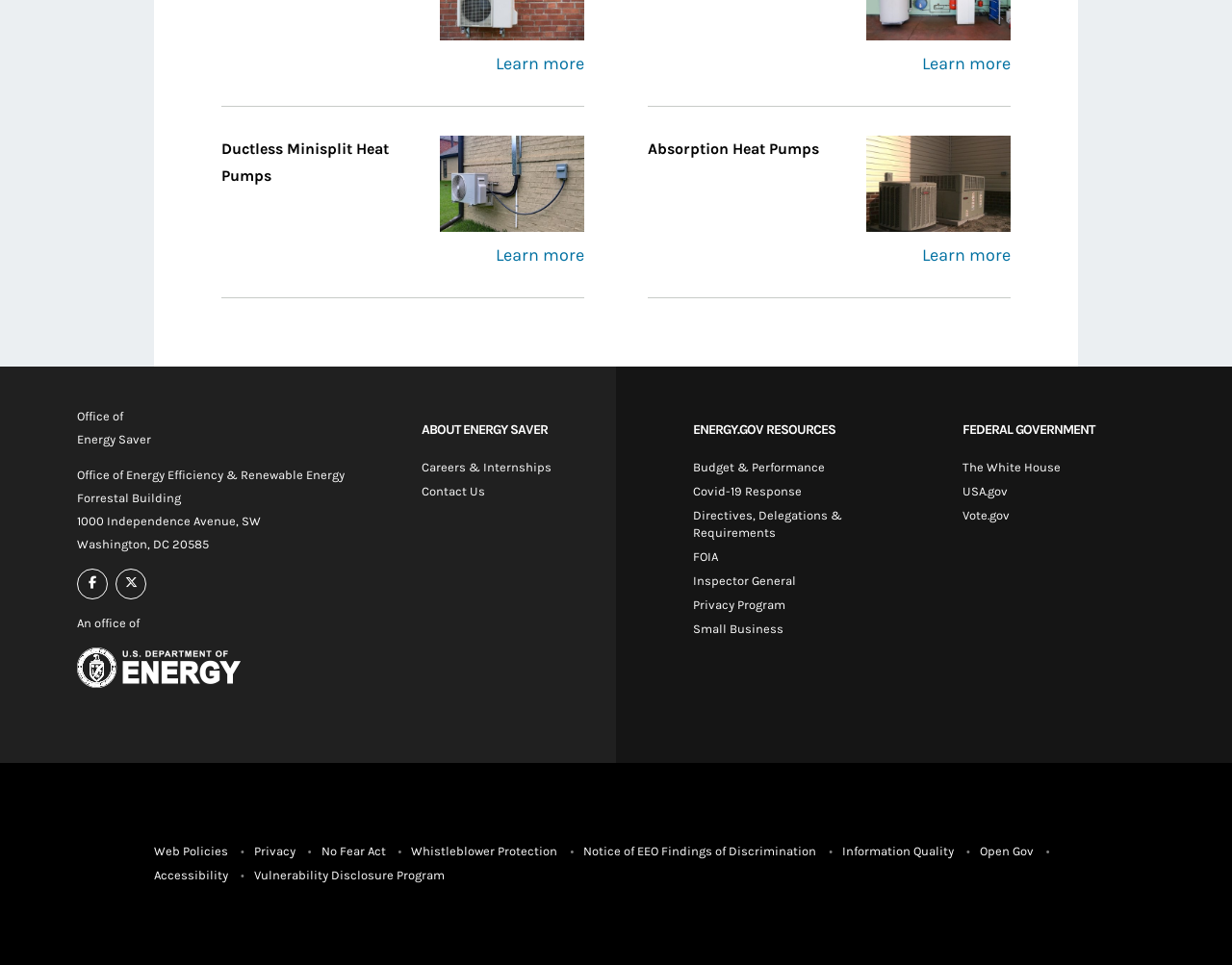Please specify the bounding box coordinates of the clickable region to carry out the following instruction: "Learn more about Geothermal Heat Pumps". The coordinates should be four float numbers between 0 and 1, in the format [left, top, right, bottom].

[0.526, 0.055, 0.82, 0.077]